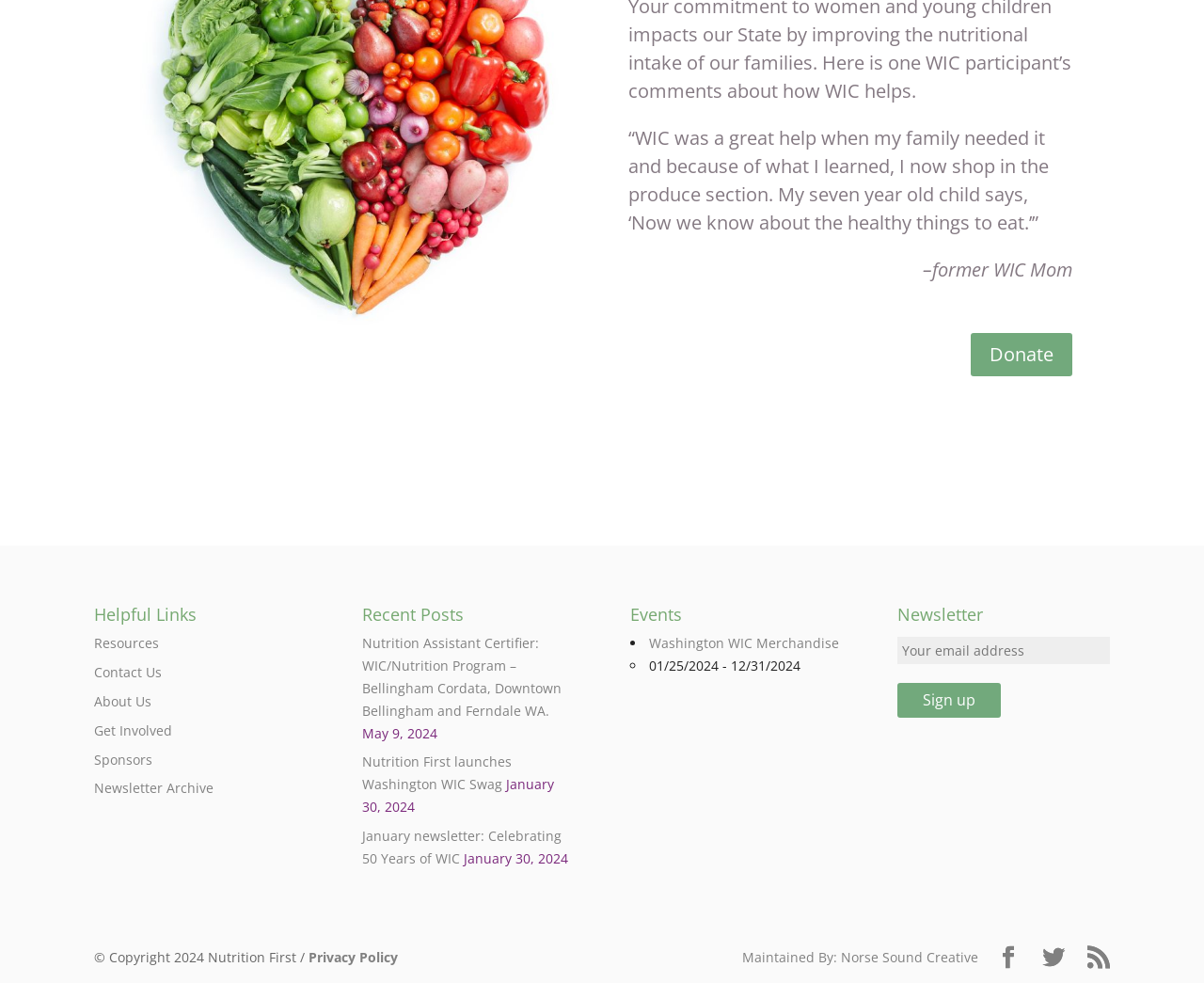Using the image as a reference, answer the following question in as much detail as possible:
How many links are there in the 'Helpful Links' section?

I counted the number of links in the 'Helpful Links' section, which are 'Resources', 'Contact Us', 'About Us', 'Get Involved', and 'Sponsors'.